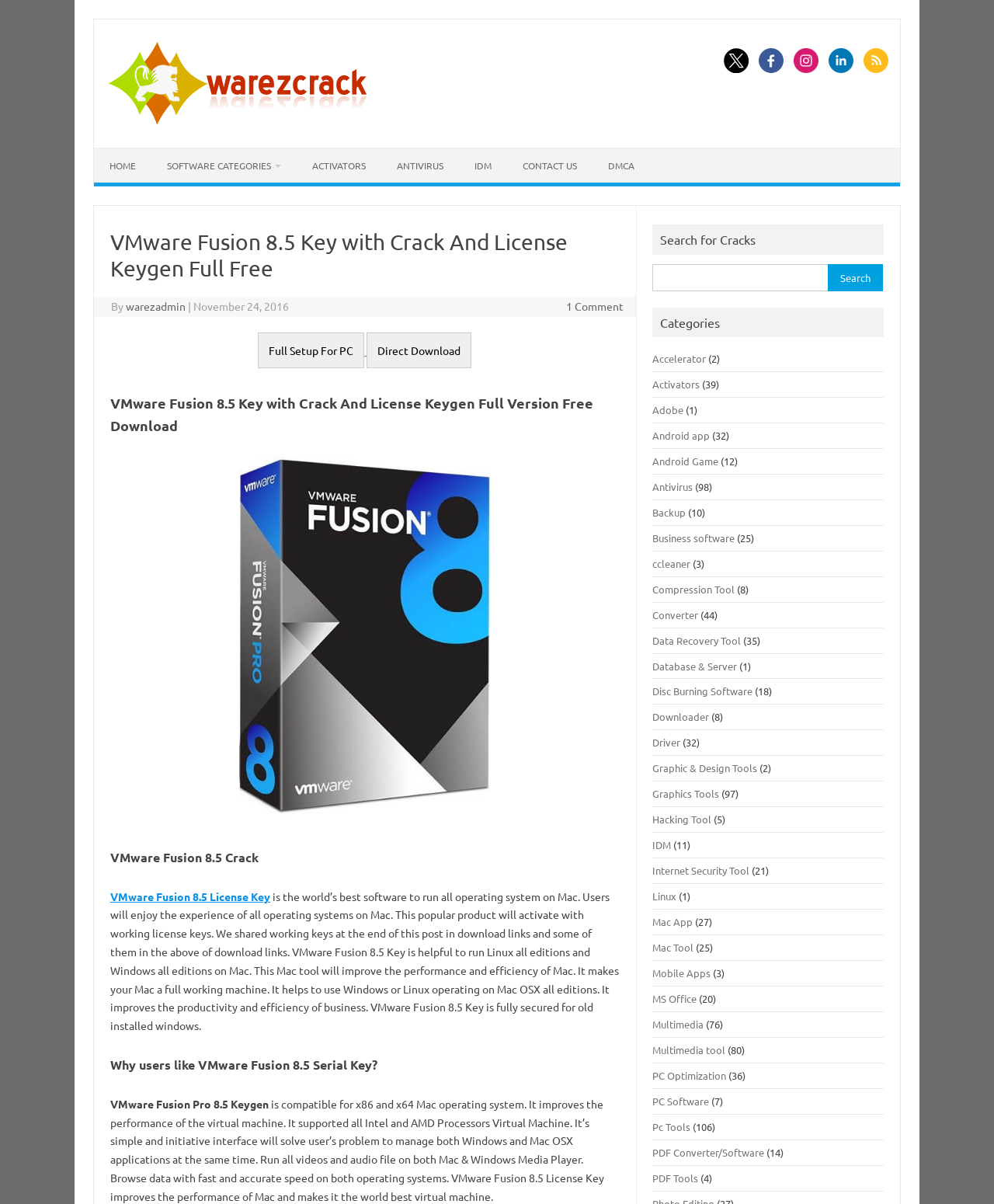Kindly respond to the following question with a single word or a brief phrase: 
What is the purpose of VMware Fusion 8.5?

To run multiple operating systems on Mac